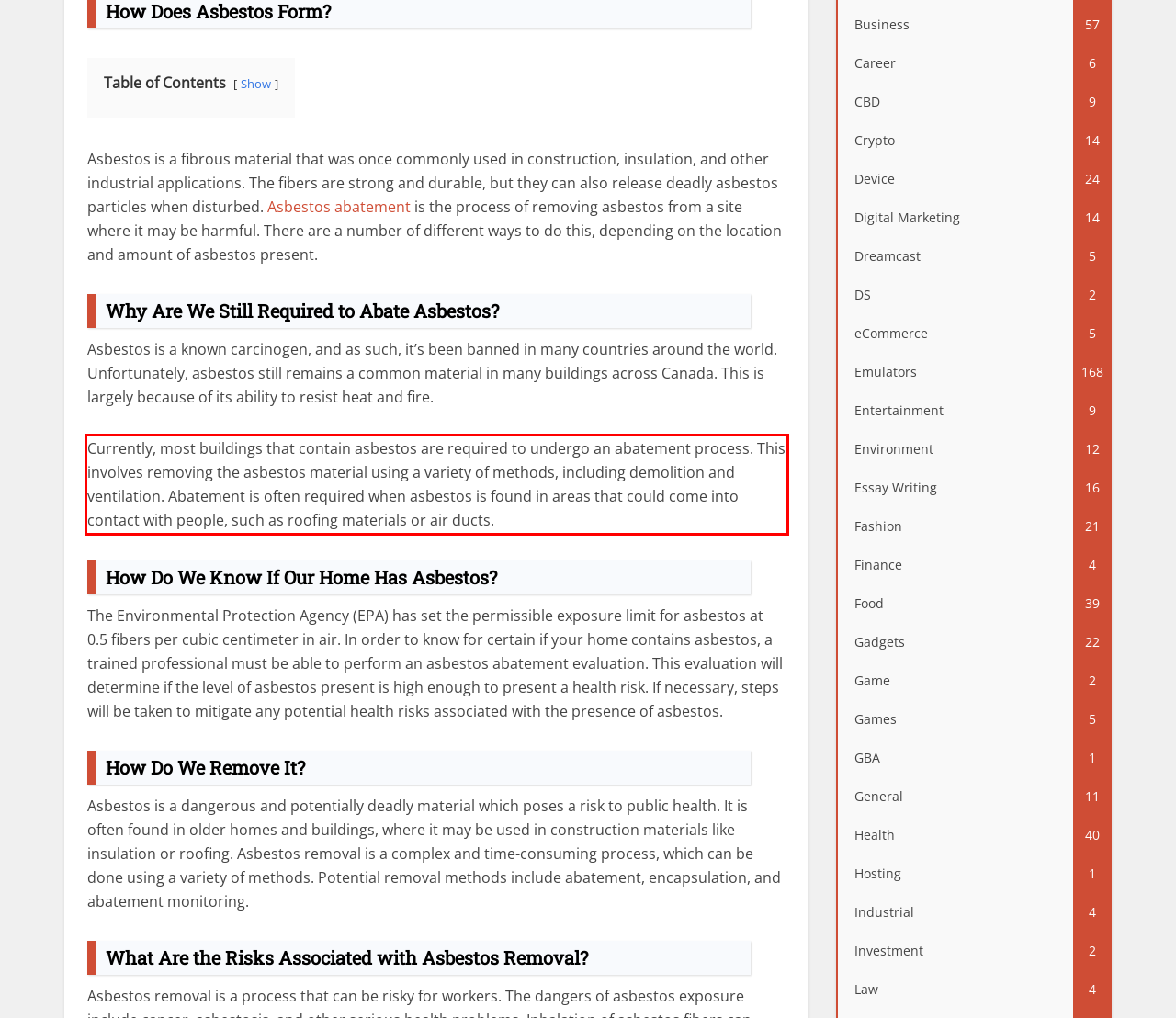You are provided with a webpage screenshot that includes a red rectangle bounding box. Extract the text content from within the bounding box using OCR.

Currently, most buildings that contain asbestos are required to undergo an abatement process. This involves removing the asbestos material using a variety of methods, including demolition and ventilation. Abatement is often required when asbestos is found in areas that could come into contact with people, such as roofing materials or air ducts.